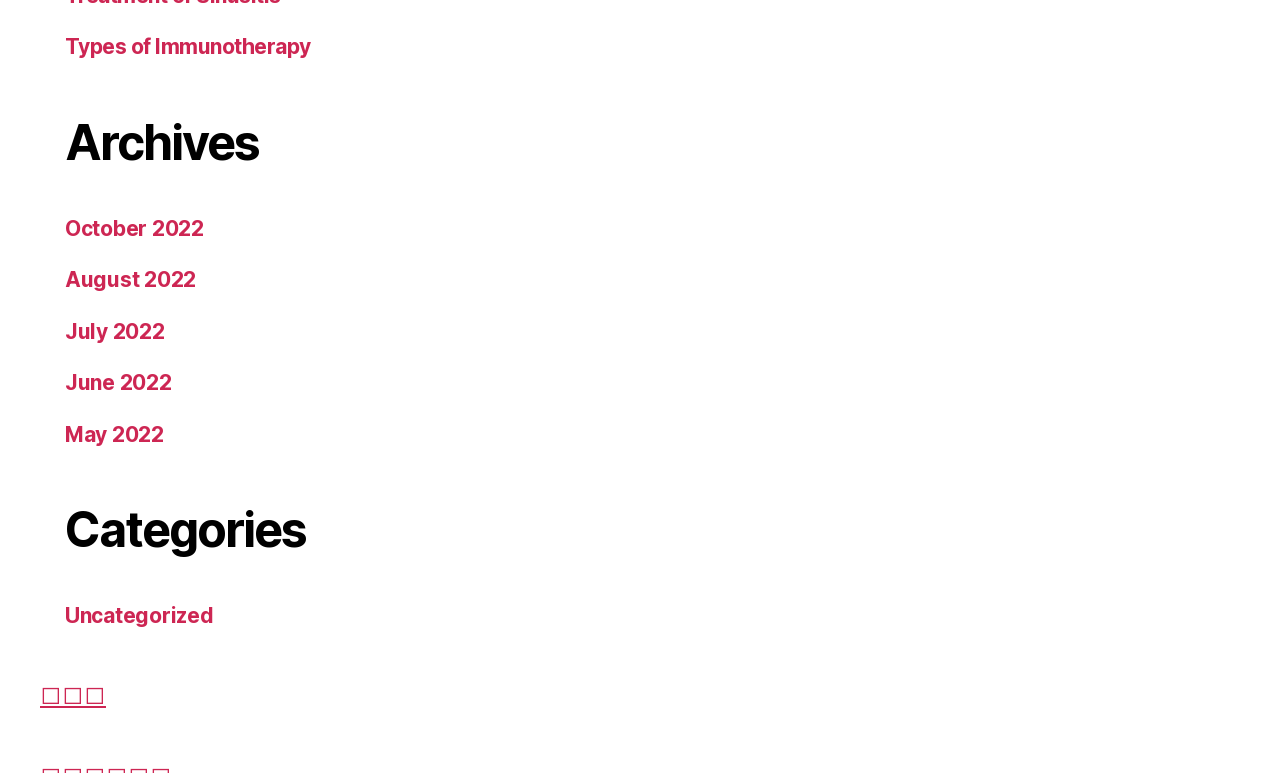What is the category with no posts?
Please ensure your answer to the question is detailed and covers all necessary aspects.

The link 'Uncategorized' is listed under Categories, suggesting that it is a category with no posts.